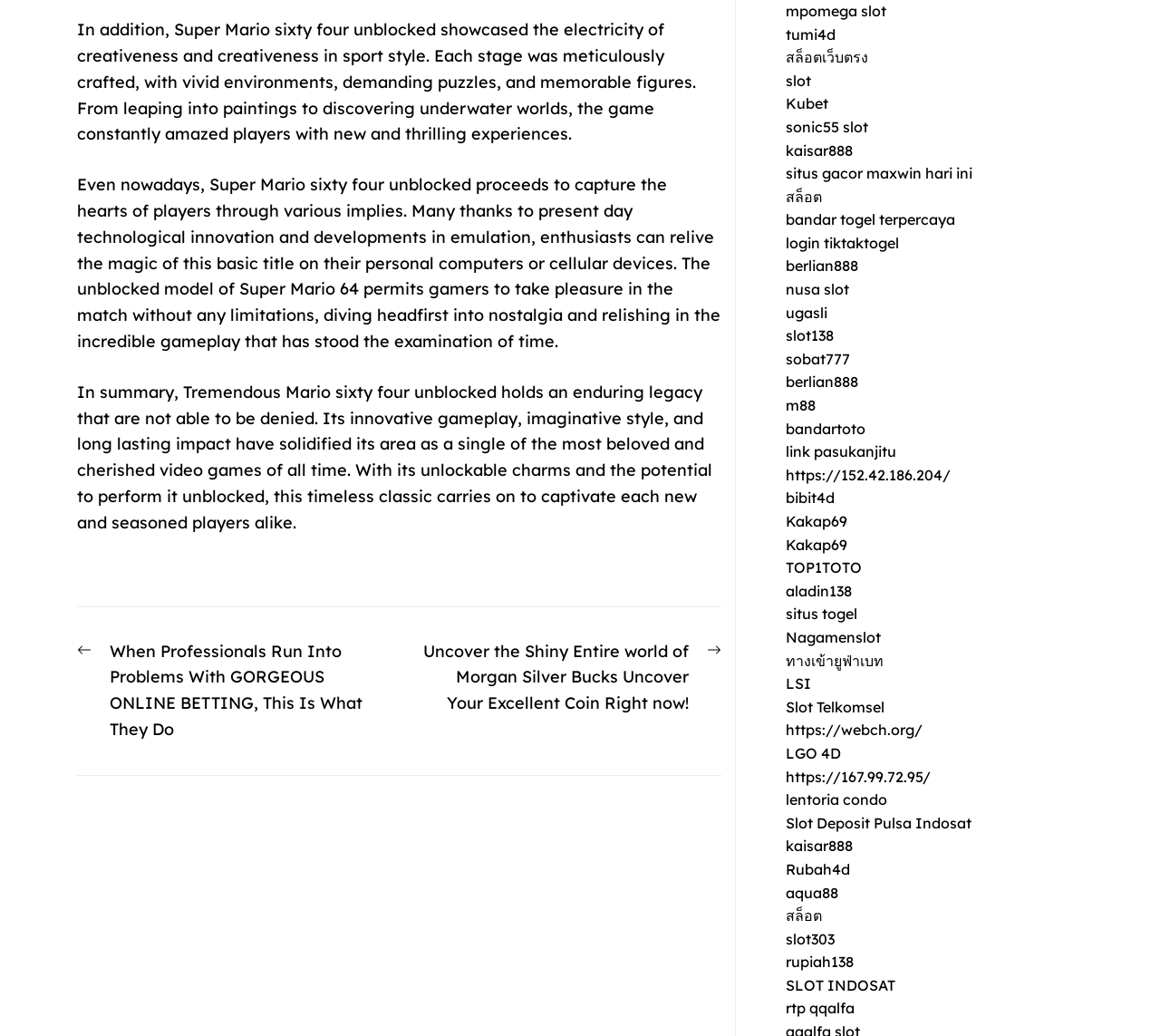What type of links are listed at the bottom of the page?
Based on the content of the image, thoroughly explain and answer the question.

The links listed at the bottom of the page appear to be related to online gaming and betting, with names such as 'mpomega slot', 'tumi4d', and 'Kubet'.